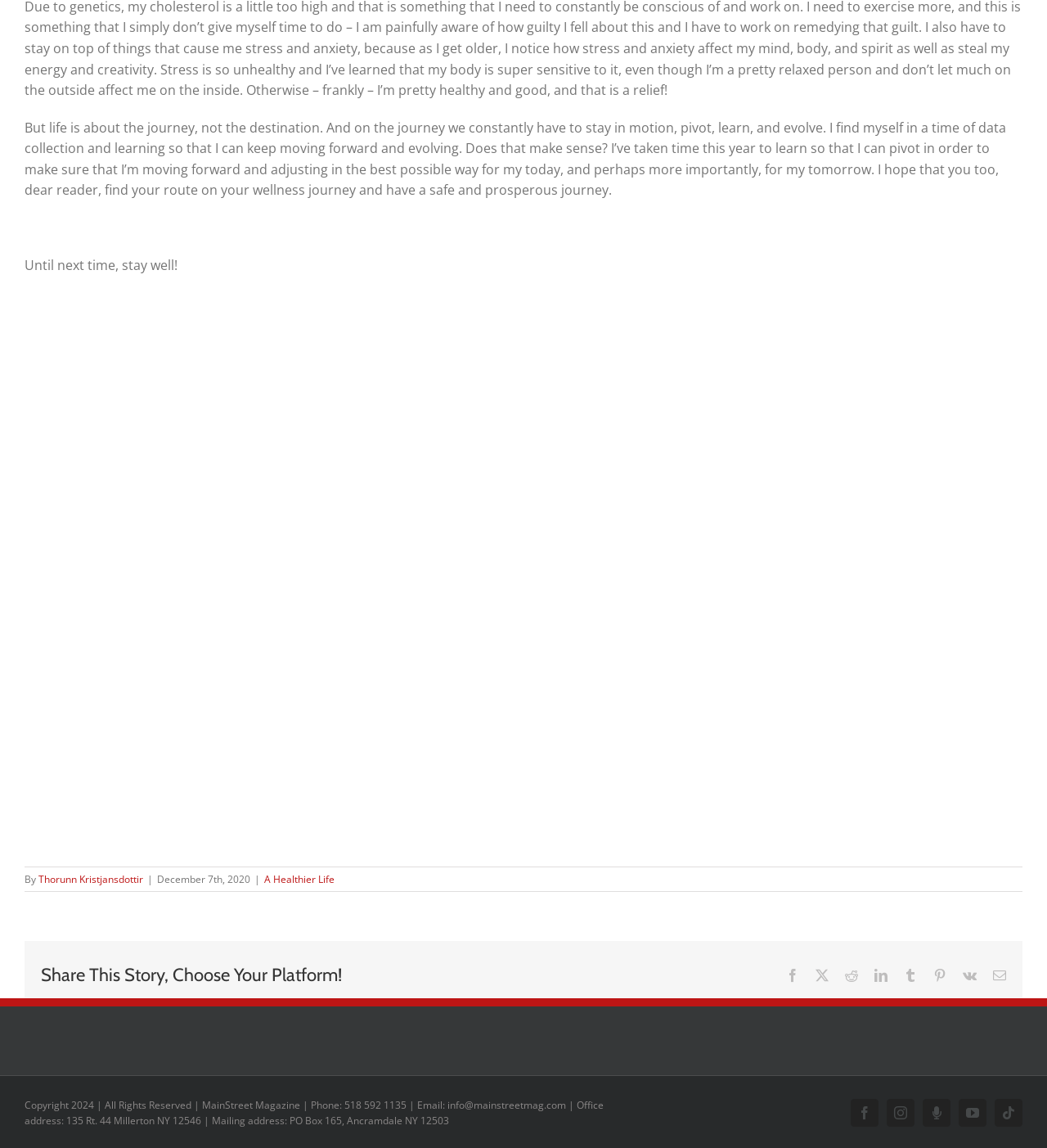Determine the bounding box coordinates of the section to be clicked to follow the instruction: "Search for products". The coordinates should be given as four float numbers between 0 and 1, formatted as [left, top, right, bottom].

None